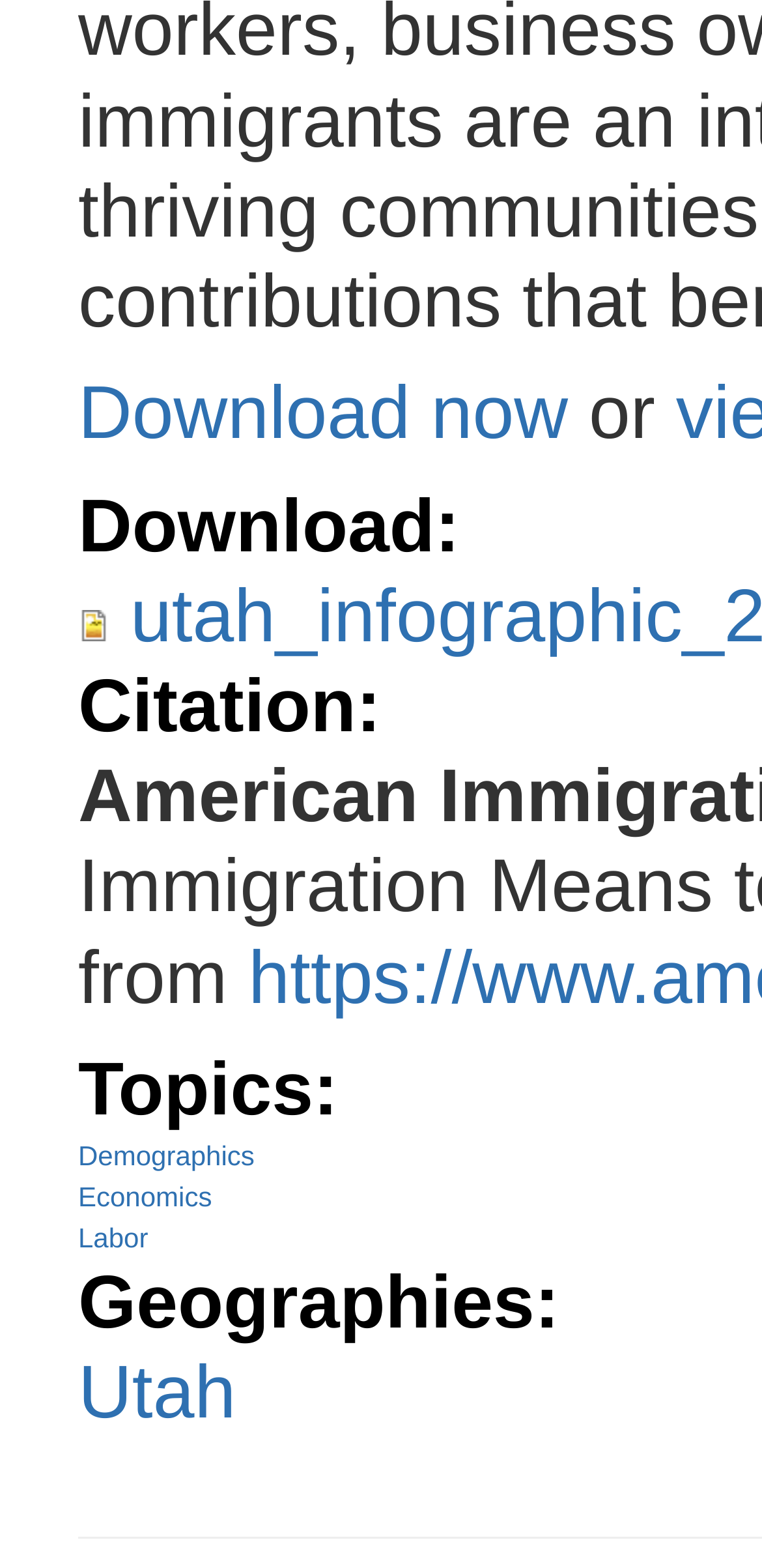Based on the element description Utah, identify the bounding box coordinates for the UI element. The coordinates should be in the format (top-left x, top-left y, bottom-right x, bottom-right y) and within the 0 to 1 range.

[0.103, 0.862, 0.31, 0.915]